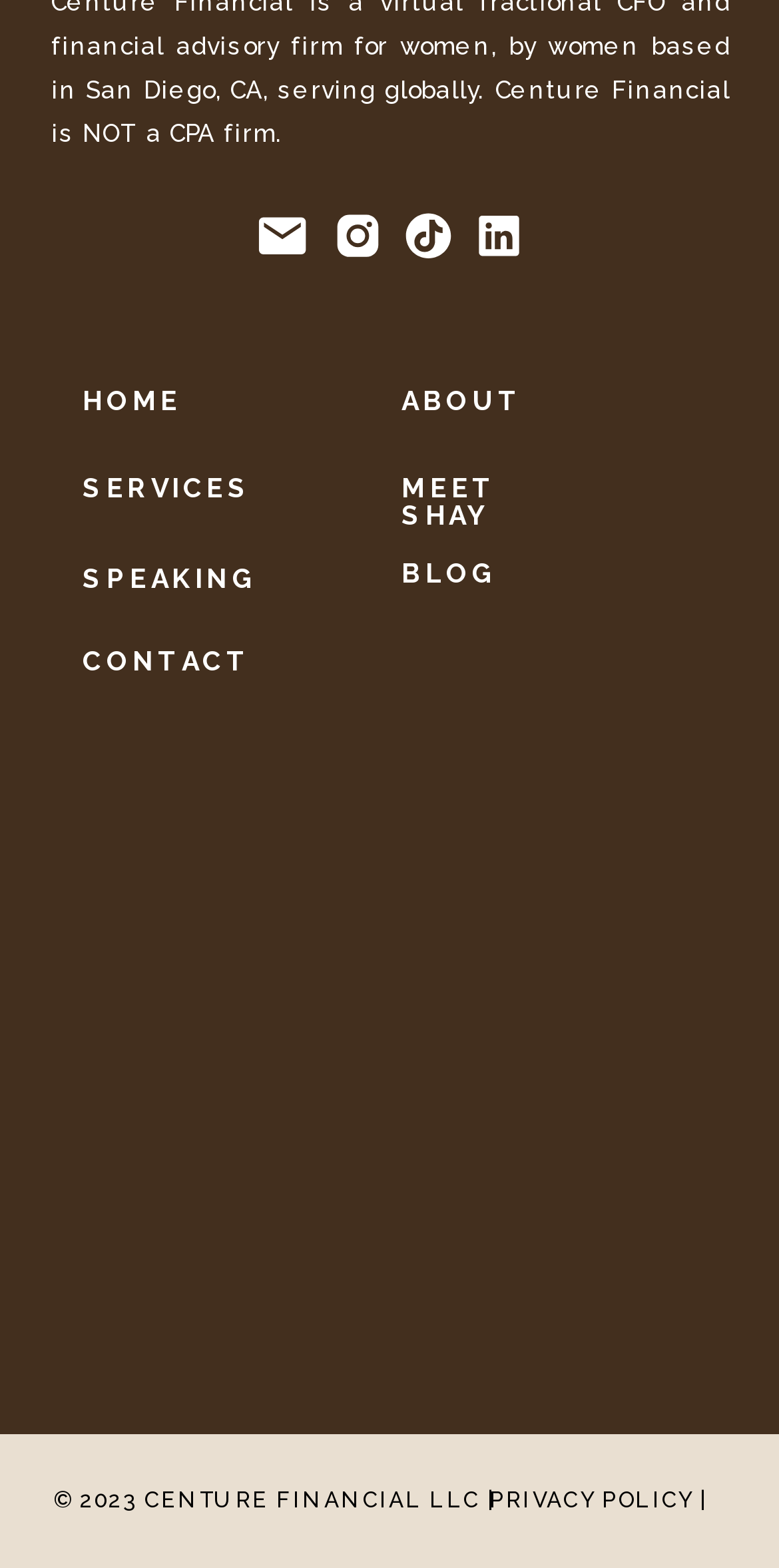Determine the bounding box coordinates of the region that needs to be clicked to achieve the task: "Explore SERVICES".

[0.106, 0.302, 0.323, 0.322]